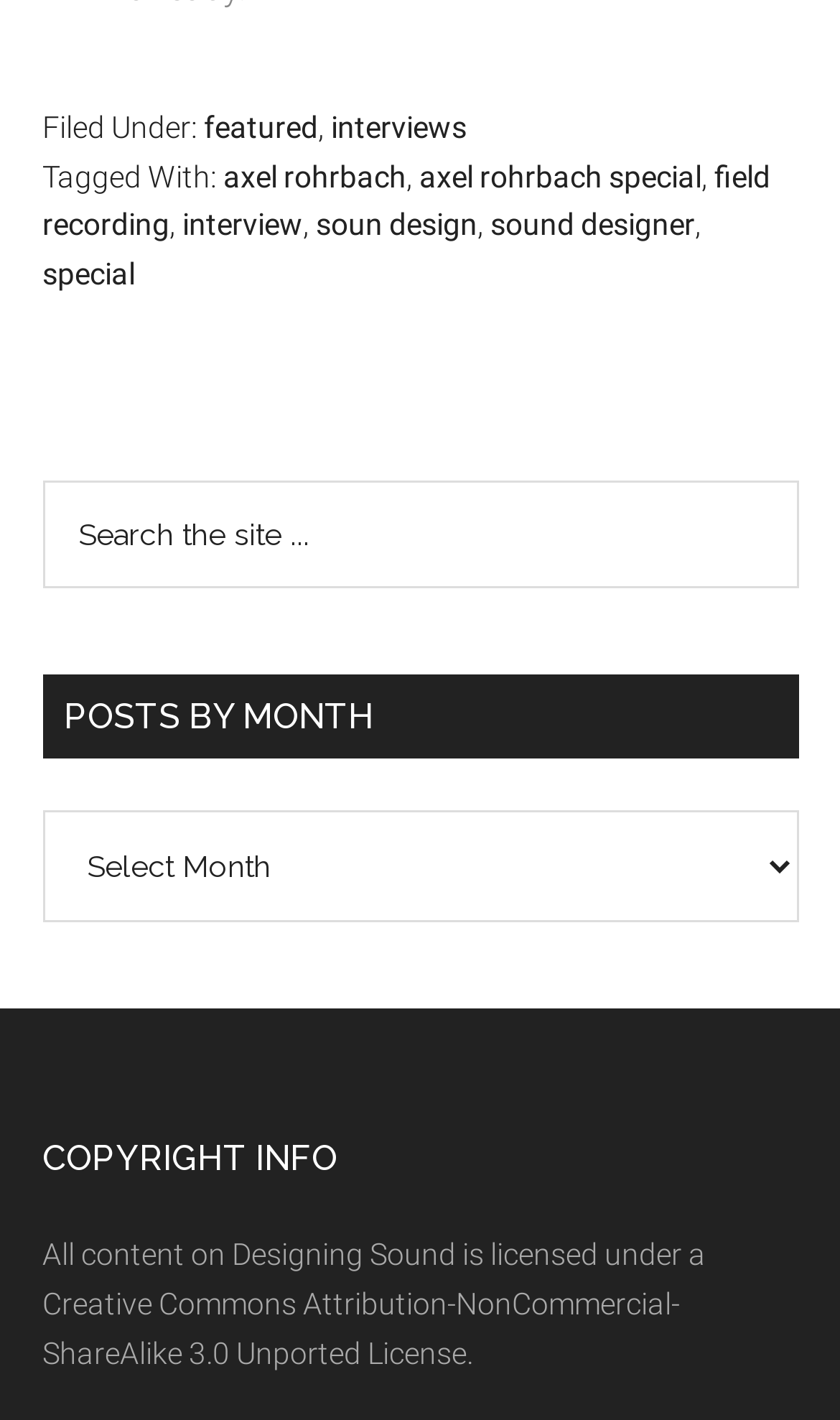What is the title of the section above the copyright information?
Provide a detailed answer to the question, using the image to inform your response.

The section above the copyright information has a heading that says 'COPYRIGHT INFO', which indicates that this section is dedicated to providing information about the website's copyright and licensing.